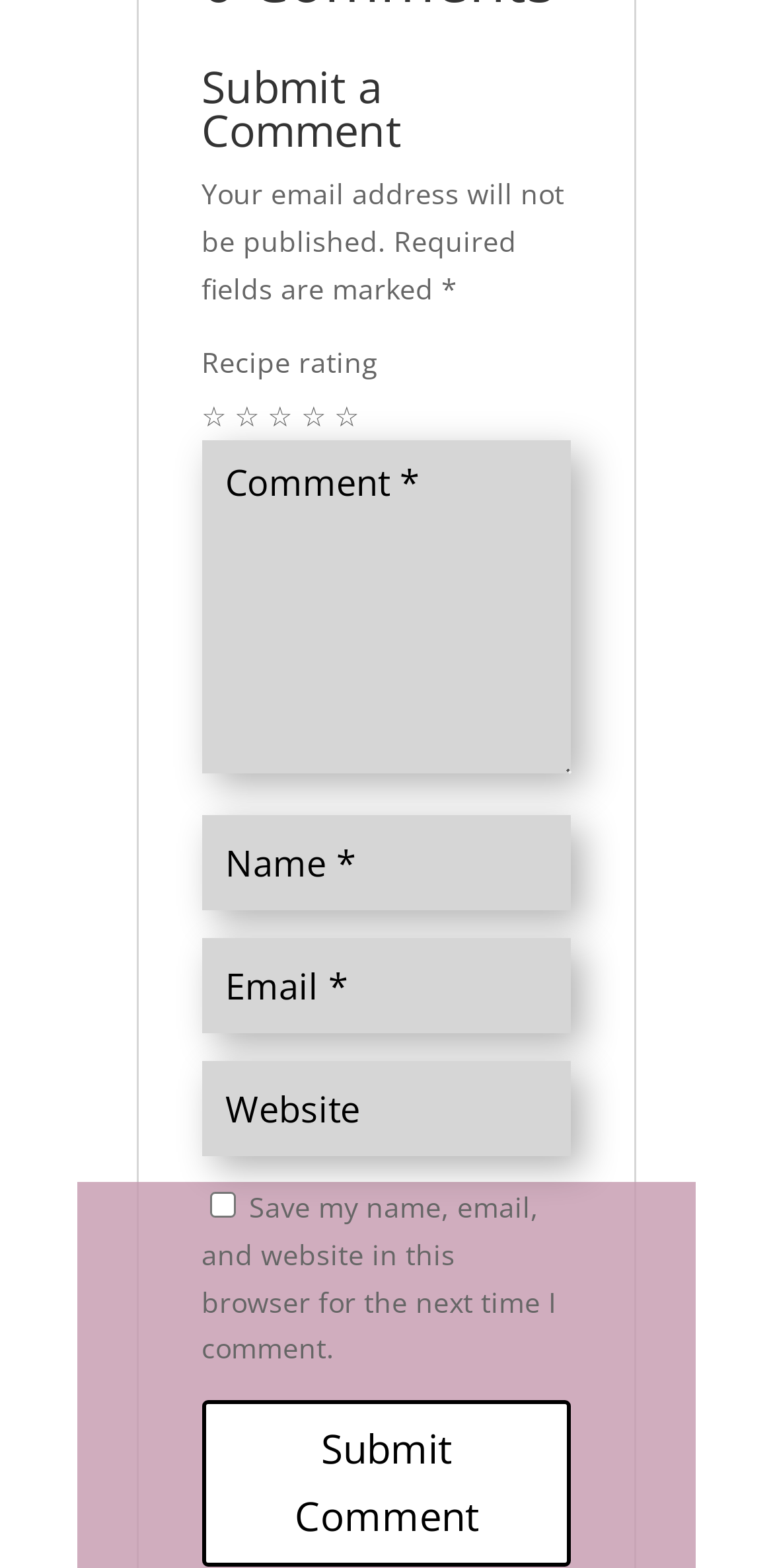Please identify the bounding box coordinates of the area I need to click to accomplish the following instruction: "Rate this recipe 5 stars".

[0.424, 0.251, 0.465, 0.272]